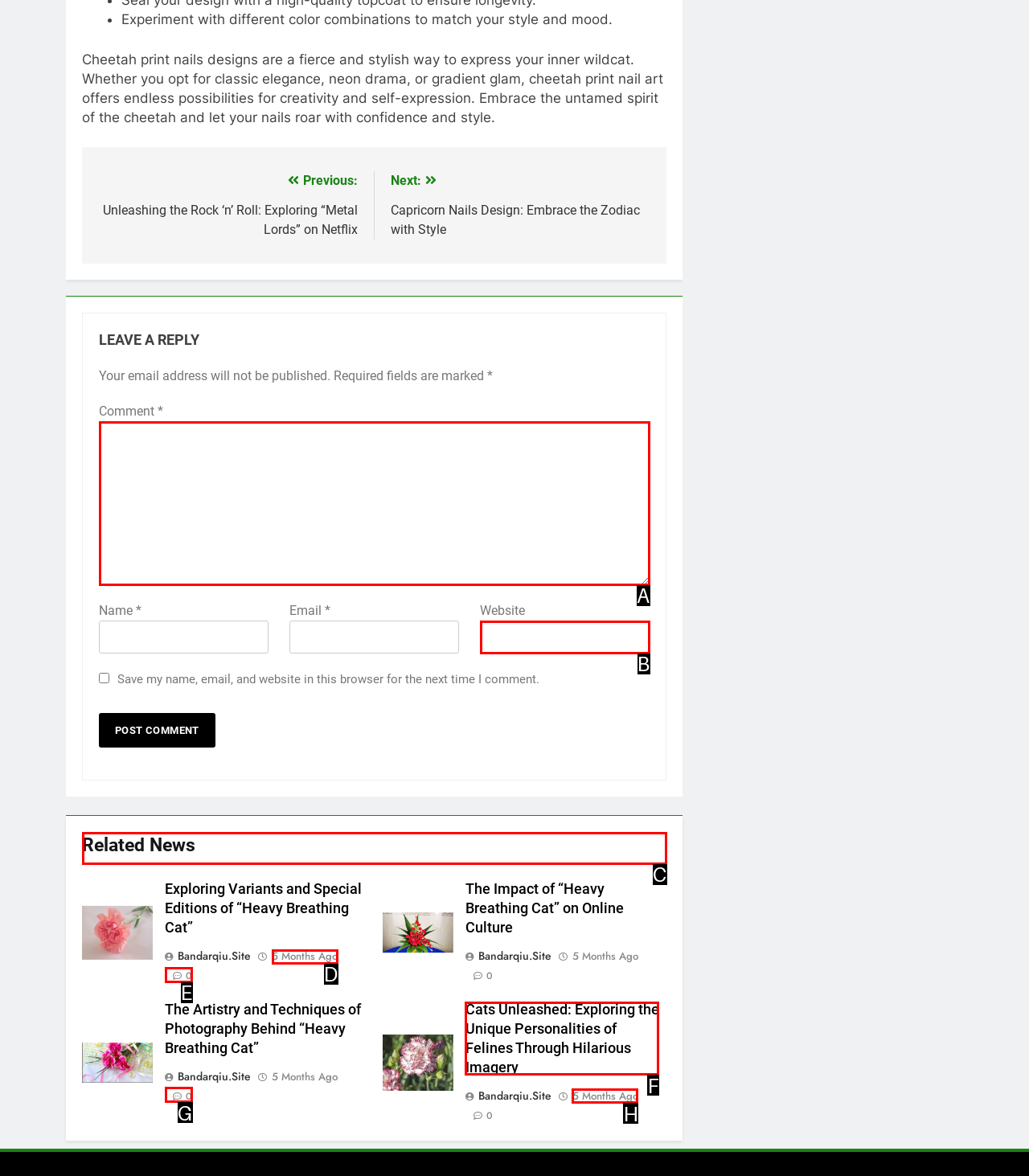Identify the appropriate lettered option to execute the following task: Explore related news
Respond with the letter of the selected choice.

C